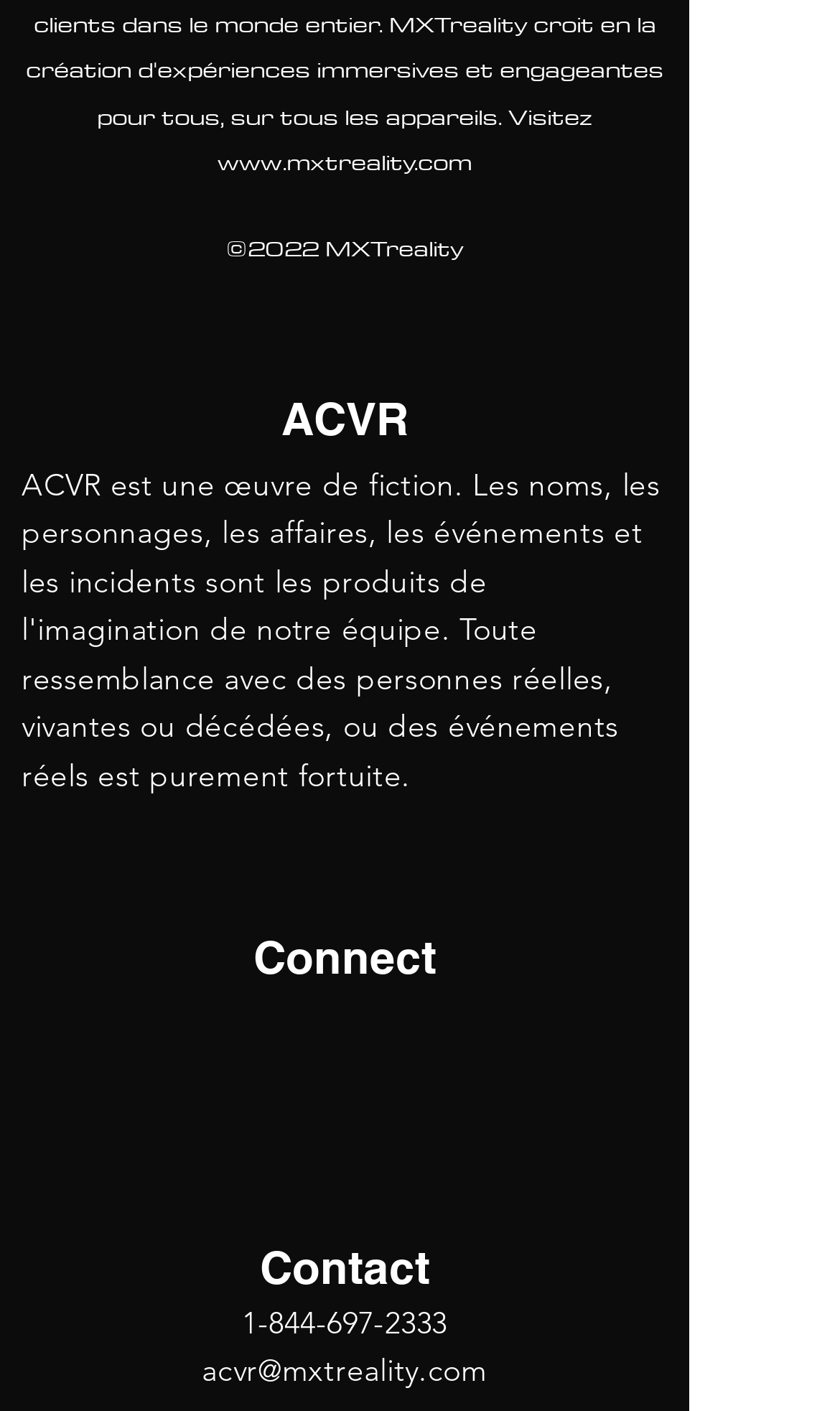Determine the bounding box coordinates of the clickable region to follow the instruction: "Visit MXTreality website".

[0.259, 0.101, 0.562, 0.128]